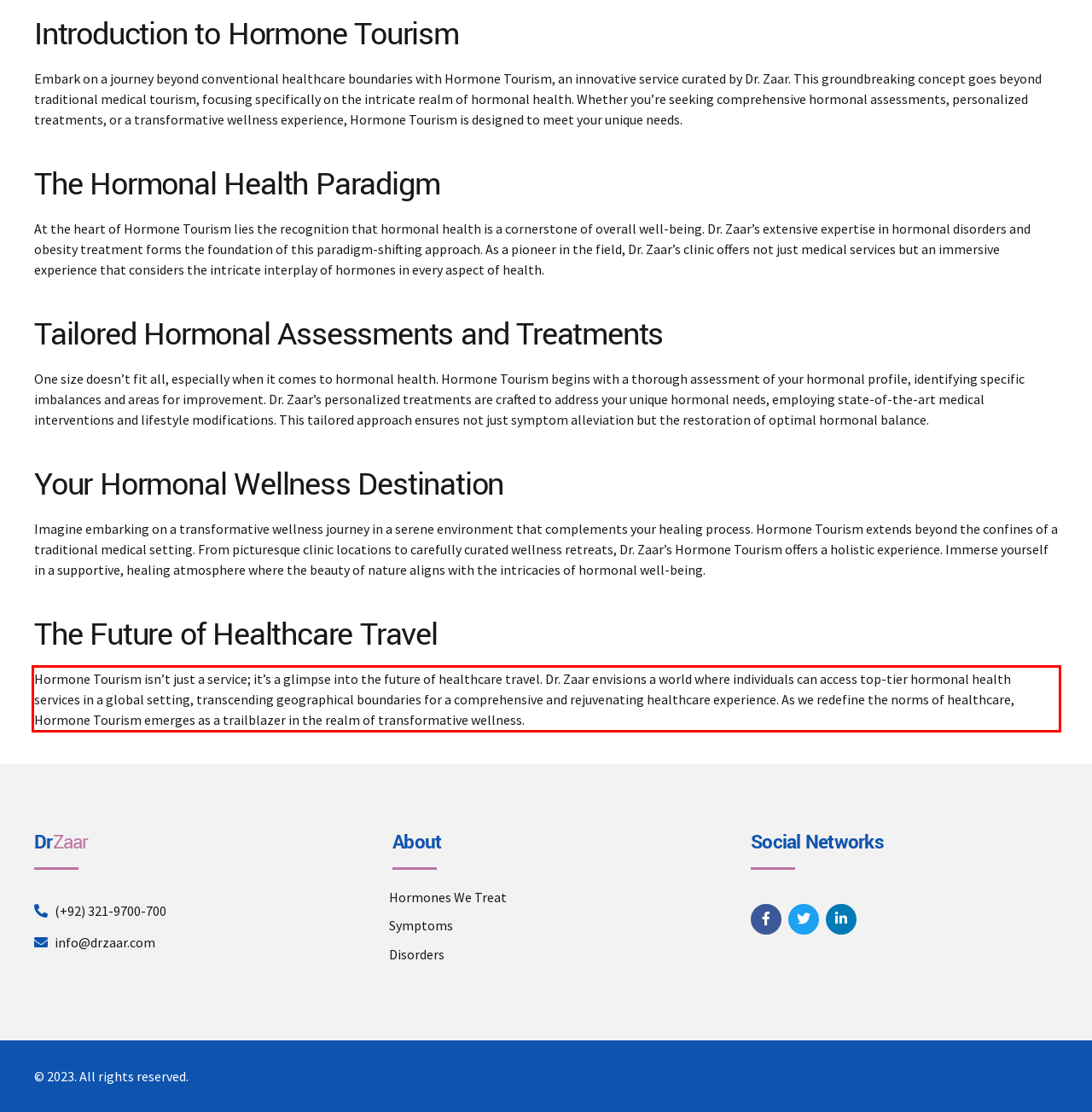You are provided with a webpage screenshot that includes a red rectangle bounding box. Extract the text content from within the bounding box using OCR.

Hormone Tourism isn’t just a service; it’s a glimpse into the future of healthcare travel. Dr. Zaar envisions a world where individuals can access top-tier hormonal health services in a global setting, transcending geographical boundaries for a comprehensive and rejuvenating healthcare experience. As we redefine the norms of healthcare, Hormone Tourism emerges as a trailblazer in the realm of transformative wellness.